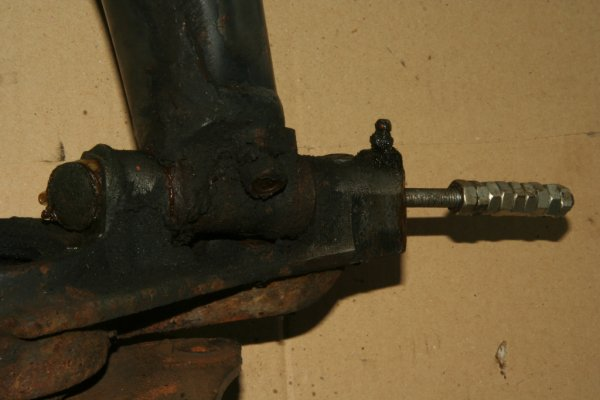Offer a detailed narrative of what is shown in the image.

The image depicts a detailed view of a 2CV kingpin, specifically focusing on the cap assembly. The piece appears to be made of metal, exhibiting signs of wear and corrosion, suggesting it has been in use for some time. The kingpin cap is attached to the main kingpin structure, with a metal rod extending from it, indicating a threaded design that allows for adjustments or removal. This part is essential for the suspension system, providing stability and support to the vehicle's front axle. The simplicity of the design underscores its functionality, making it a vital component in the classic Citroën 2CV's engineering. The background is a plain, light-colored surface that contrasts with the darker tones of the kingpin cap, highlighting the intricate details of the assembly.